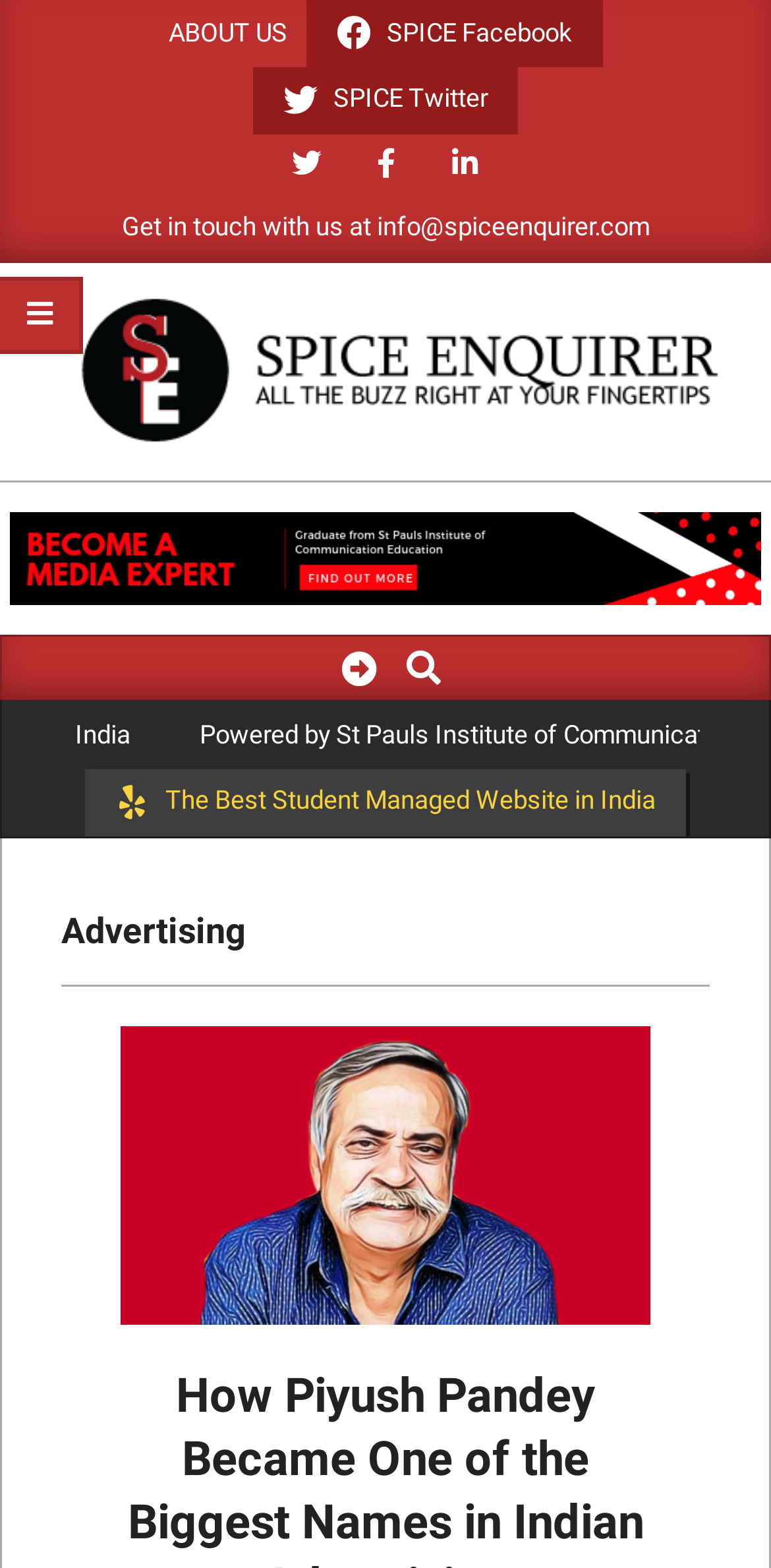Please identify the bounding box coordinates of the area that needs to be clicked to follow this instruction: "Get in touch with us".

[0.158, 0.136, 0.488, 0.154]